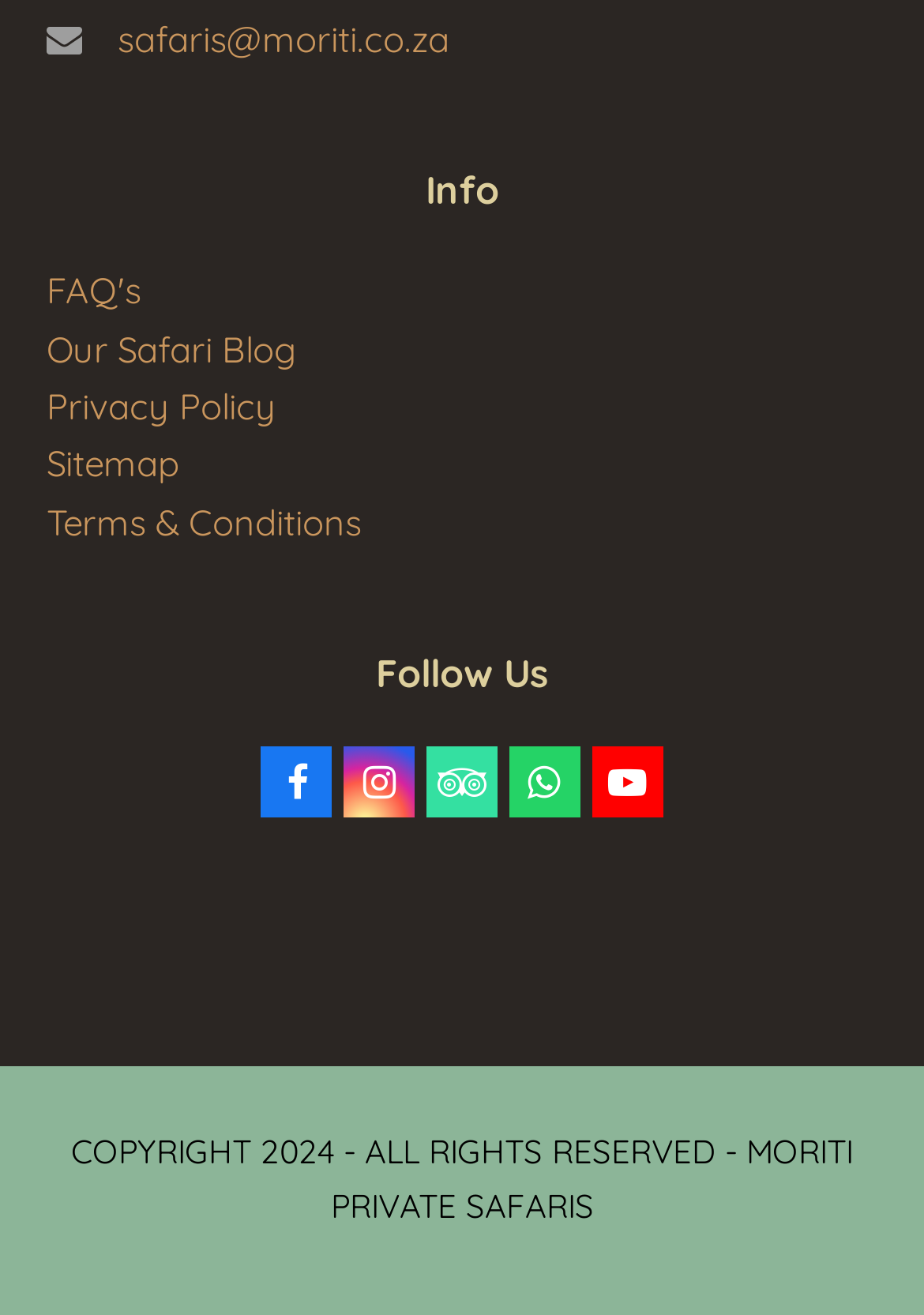How many social media links are there?
Please answer using one word or phrase, based on the screenshot.

5